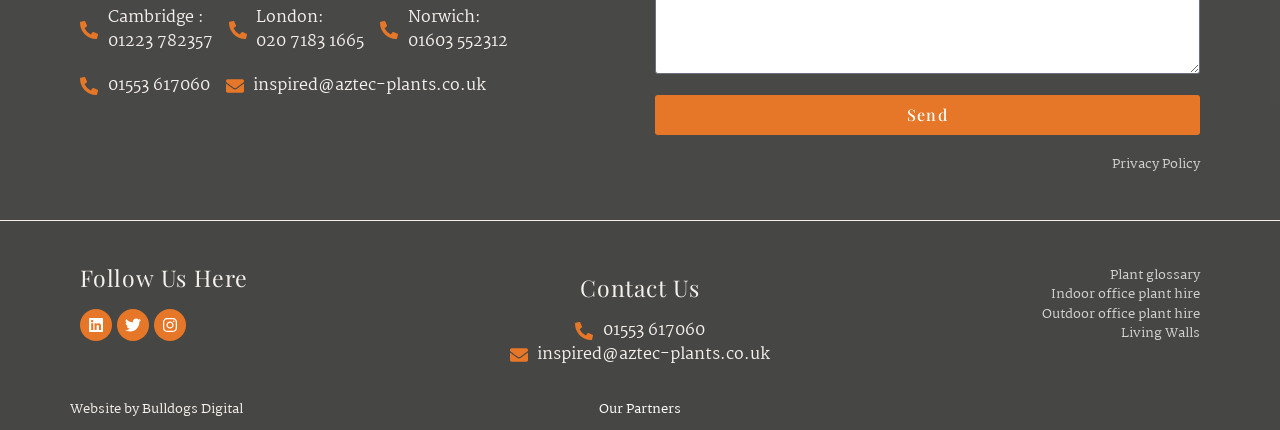Please look at the image and answer the question with a detailed explanation: What is the phone number for Cambridge?

I found the phone number for Cambridge by looking at the link element with the text 'Cambridge : 01223 782357' at the top of the webpage.